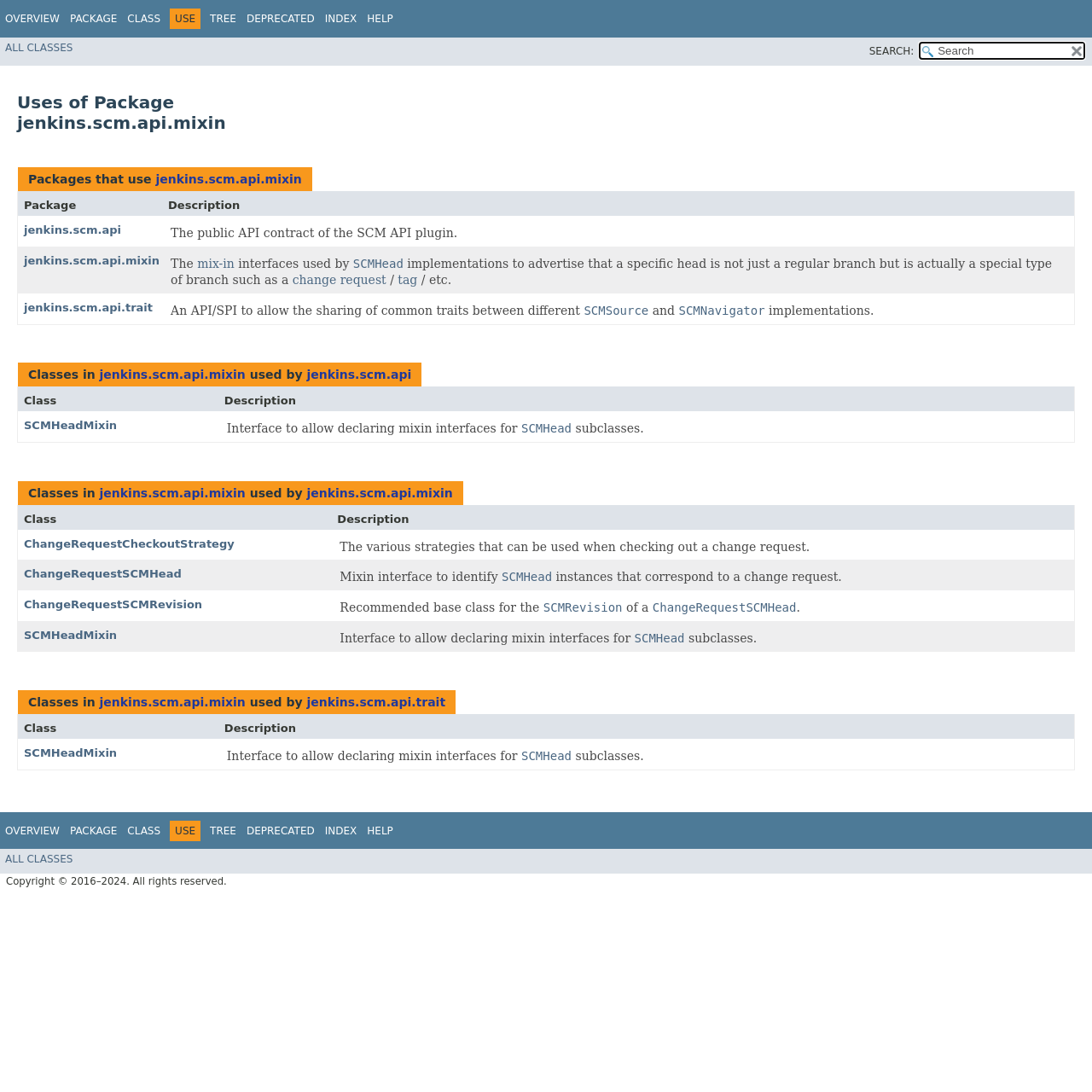What is the purpose of the jenkins.scm.api.mixin package?
From the screenshot, provide a brief answer in one word or phrase.

To provide mixin interfaces